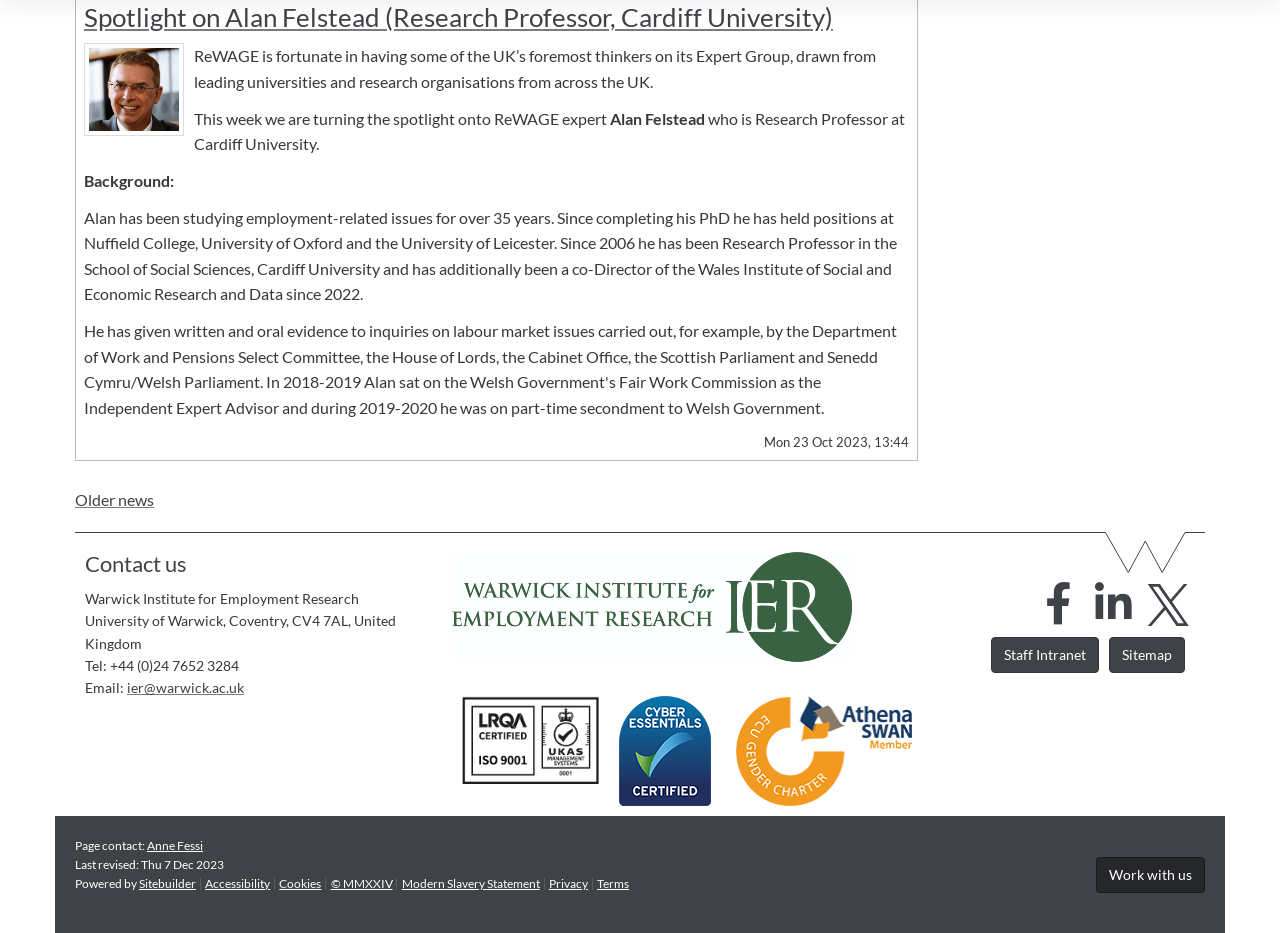Provide the bounding box coordinates of the section that needs to be clicked to accomplish the following instruction: "Read more about this news story."

[0.066, 0.046, 0.144, 0.146]